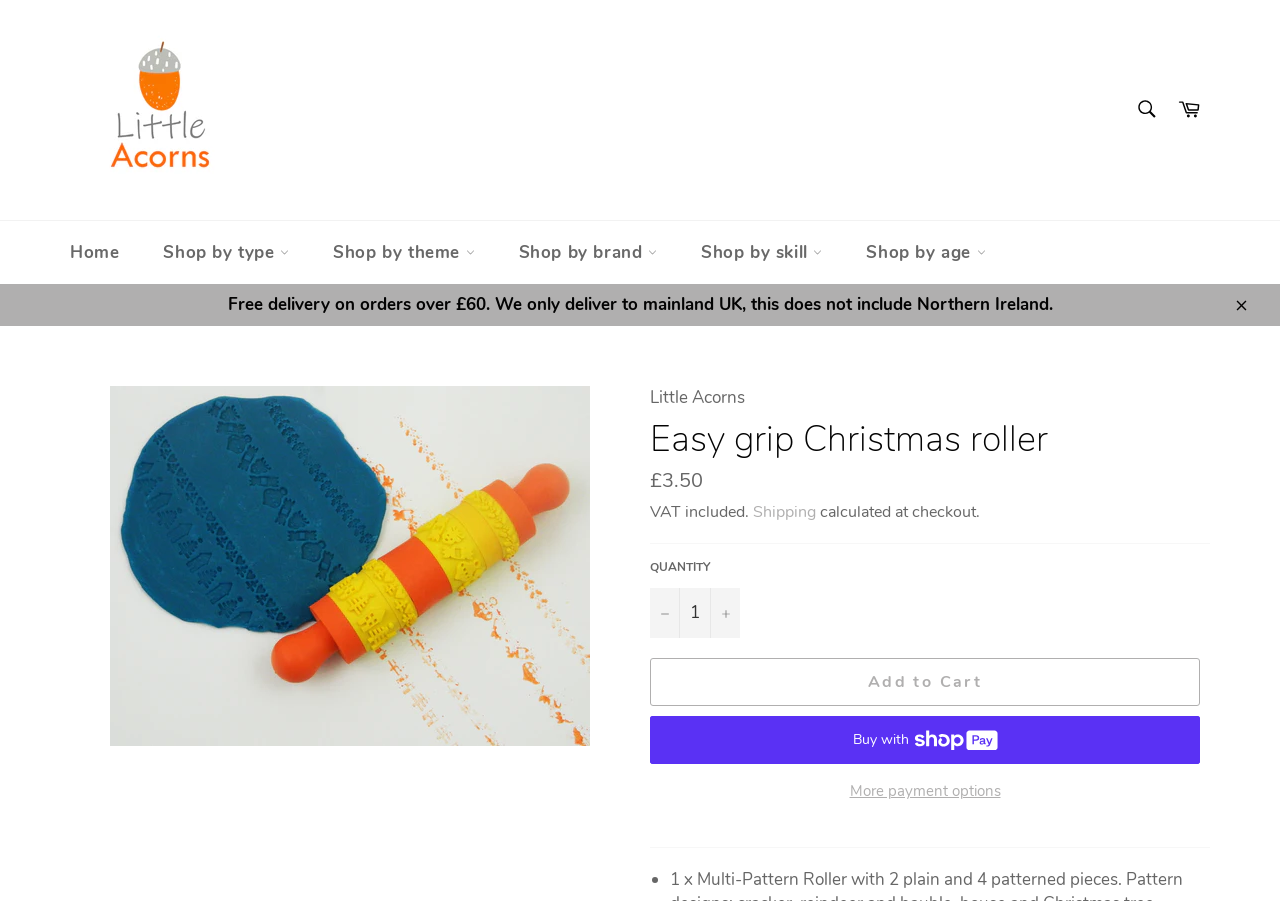Your task is to extract the text of the main heading from the webpage.

Easy grip Christmas roller